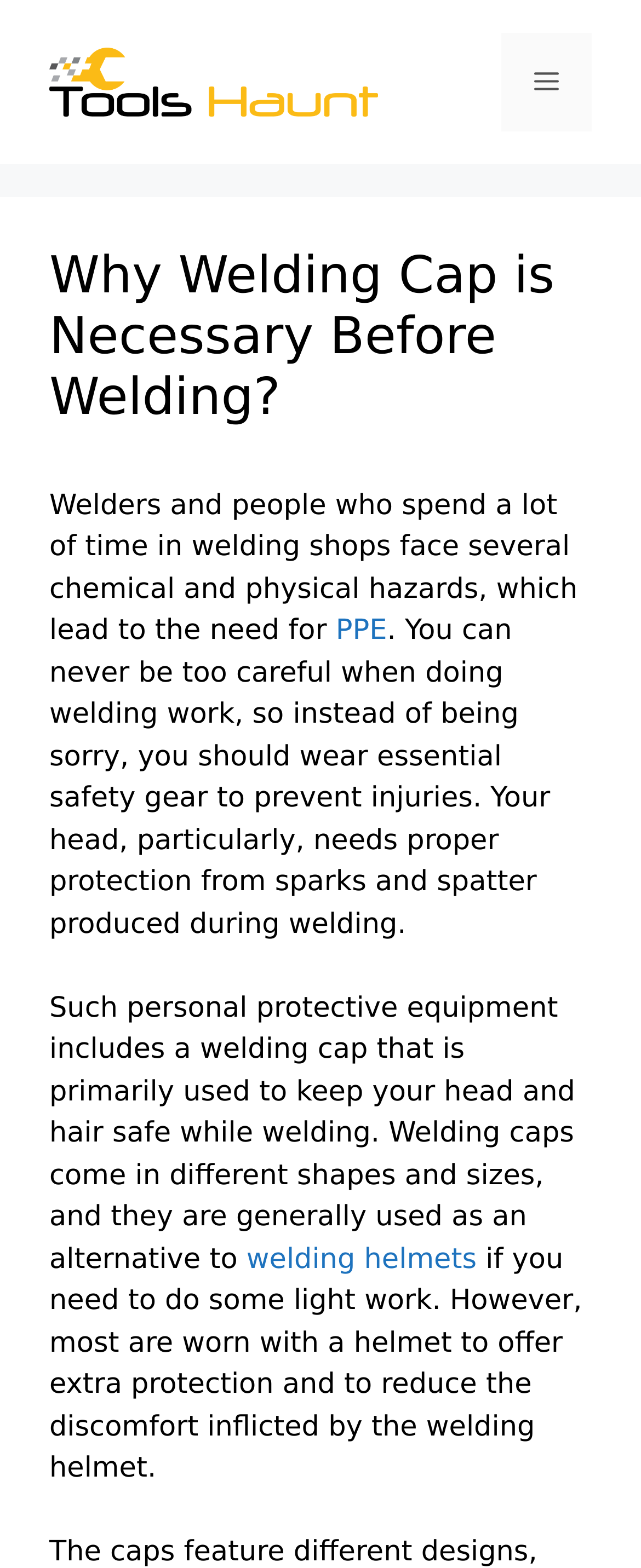Determine the bounding box coordinates of the UI element described by: "aria-label="Share on Facebook"".

None